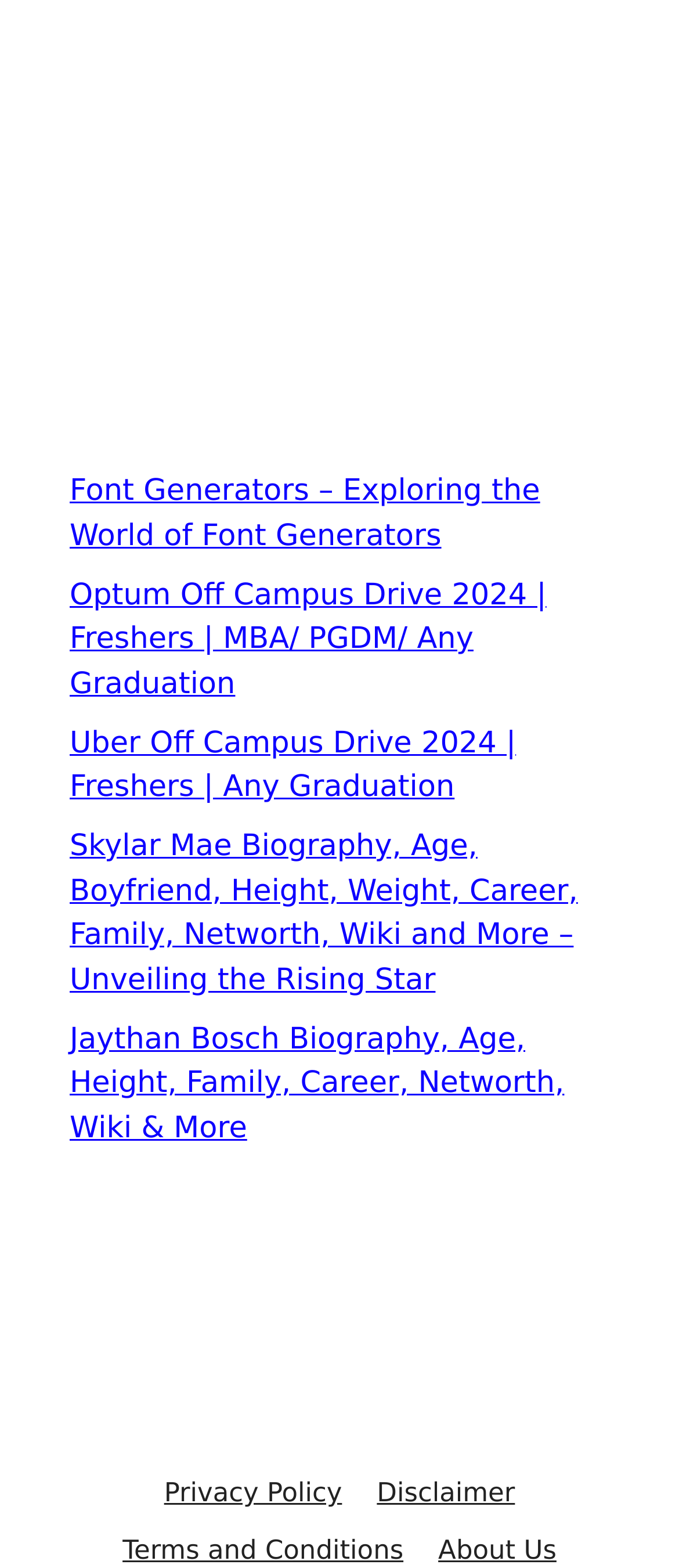Given the description "About Us", determine the bounding box of the corresponding UI element.

[0.645, 0.978, 0.82, 0.998]